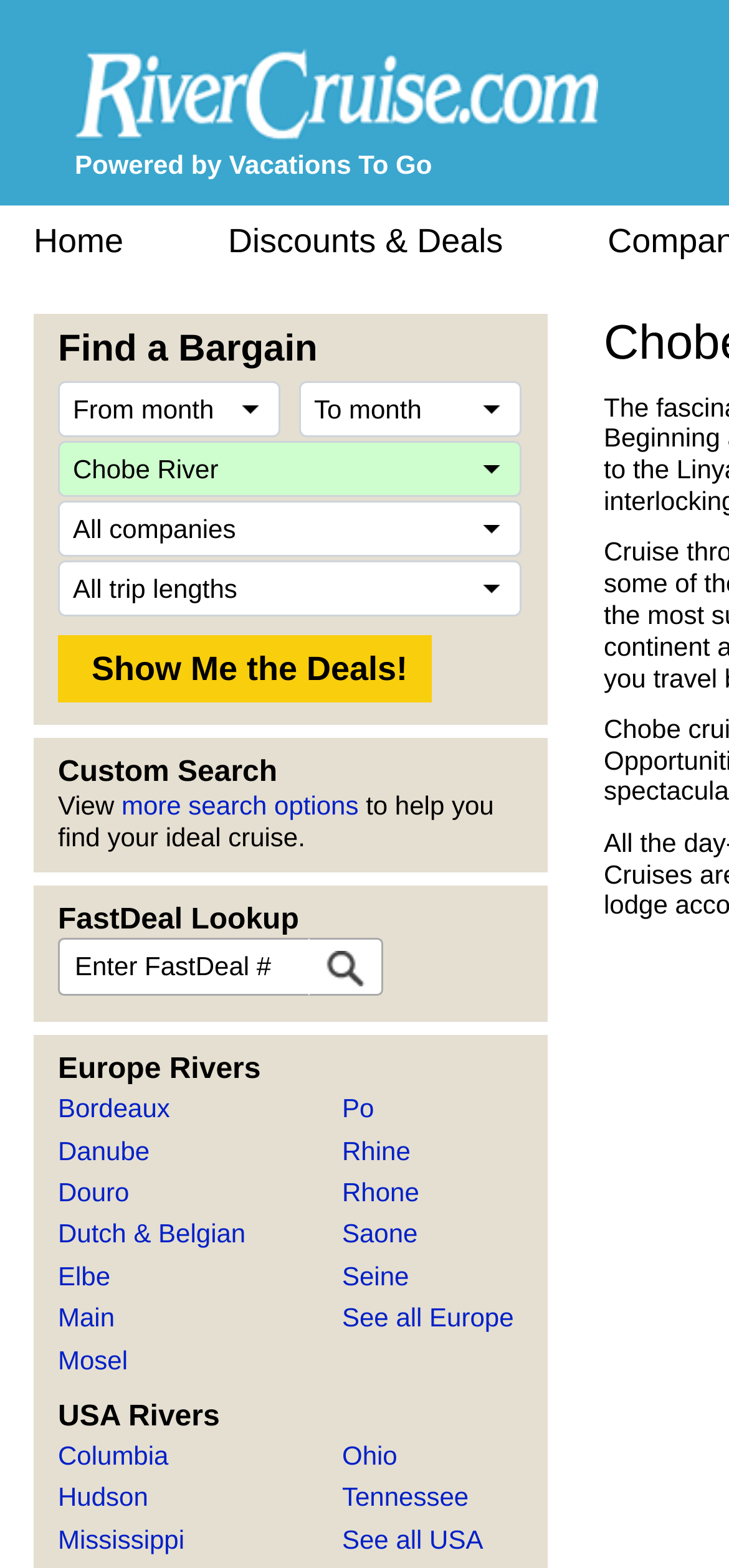Could you highlight the region that needs to be clicked to execute the instruction: "View more search options"?

[0.167, 0.504, 0.492, 0.523]